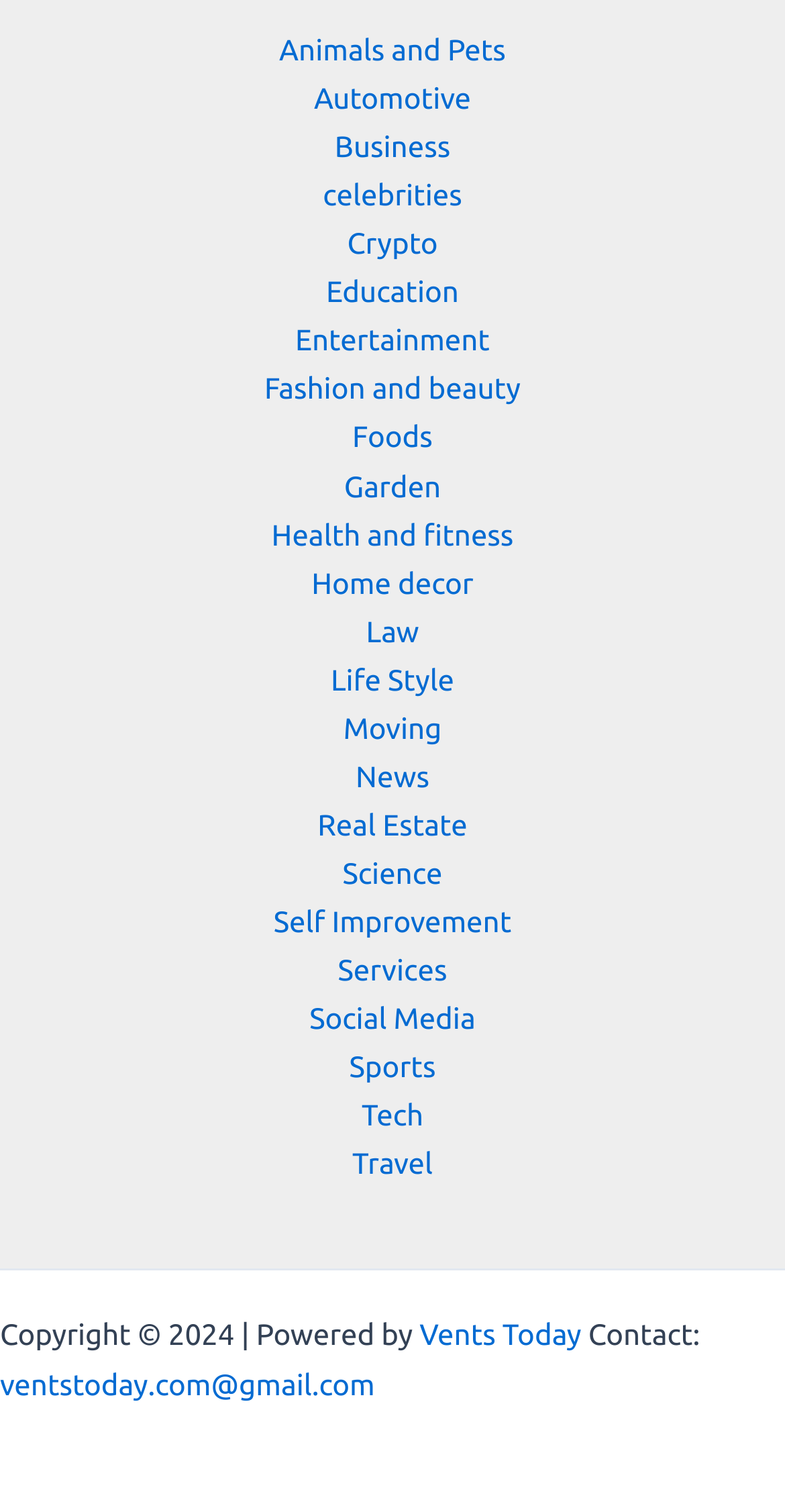Please respond to the question using a single word or phrase:
What is the name of the website?

Vents Today